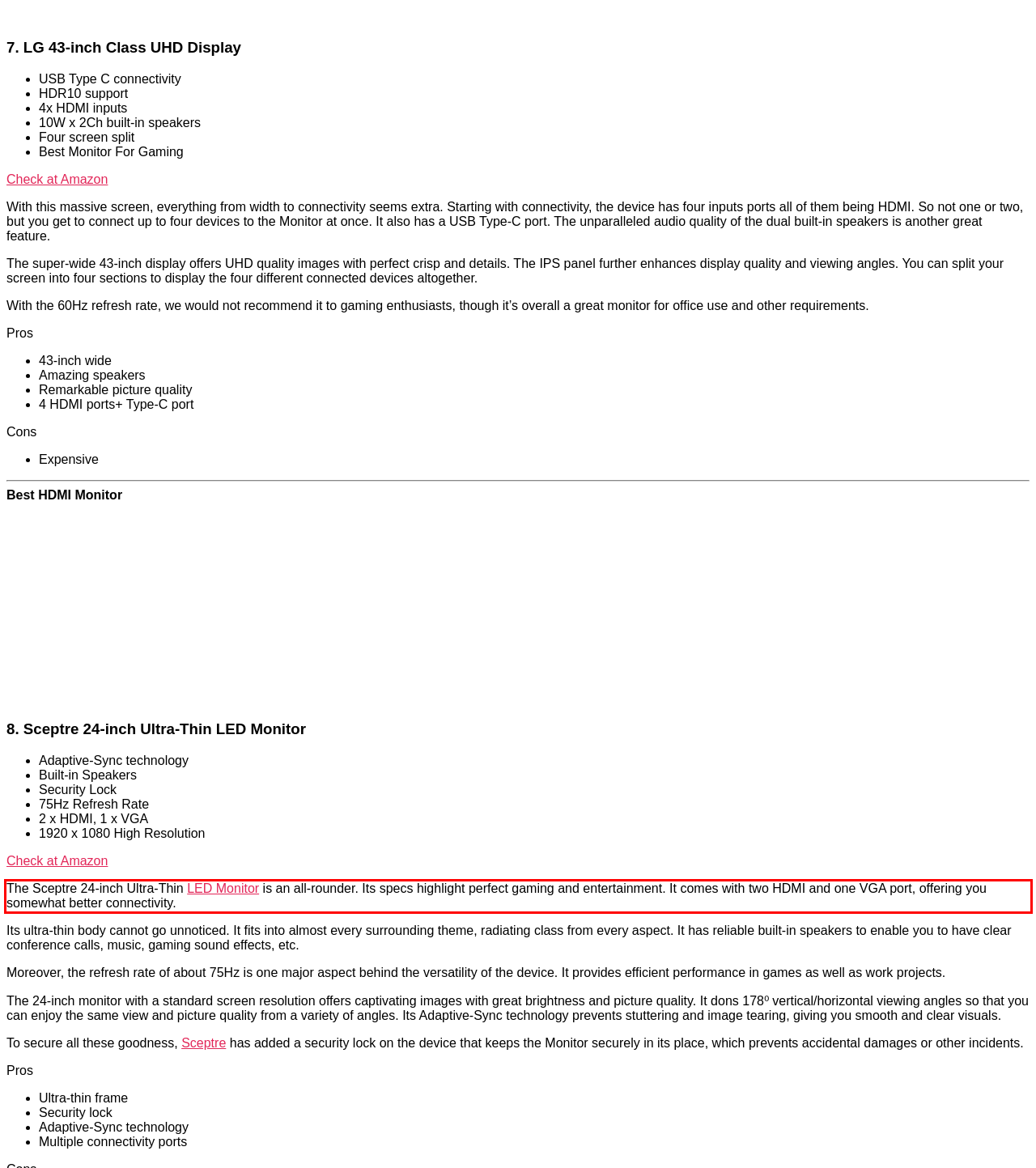You have a screenshot of a webpage, and there is a red bounding box around a UI element. Utilize OCR to extract the text within this red bounding box.

The Sceptre 24-inch Ultra-Thin LED Monitor is an all-rounder. Its specs highlight perfect gaming and entertainment. It comes with two HDMI and one VGA port, offering you somewhat better connectivity.